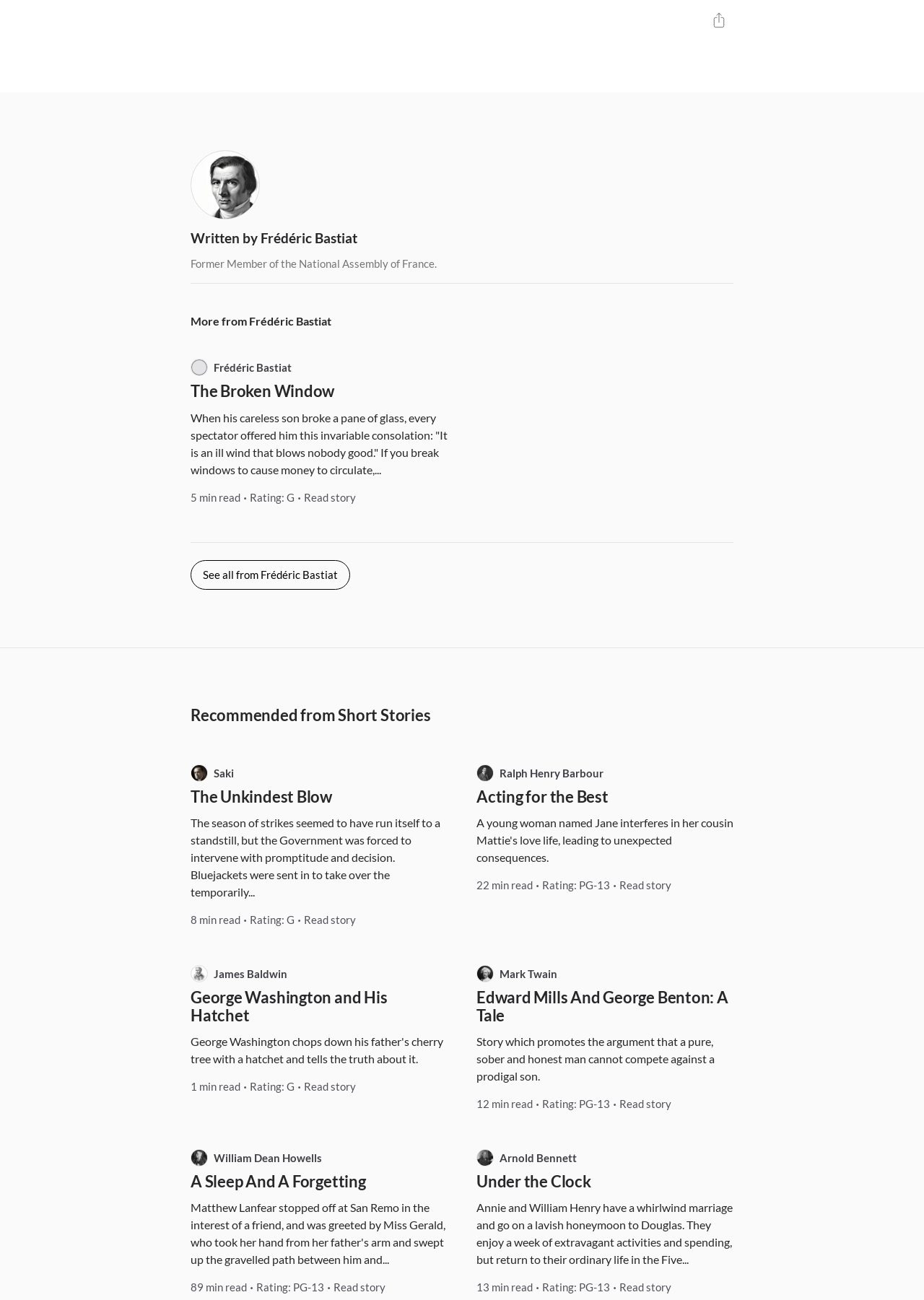Please specify the bounding box coordinates of the clickable region necessary for completing the following instruction: "Submit your name and email". The coordinates must consist of four float numbers between 0 and 1, i.e., [left, top, right, bottom].

None